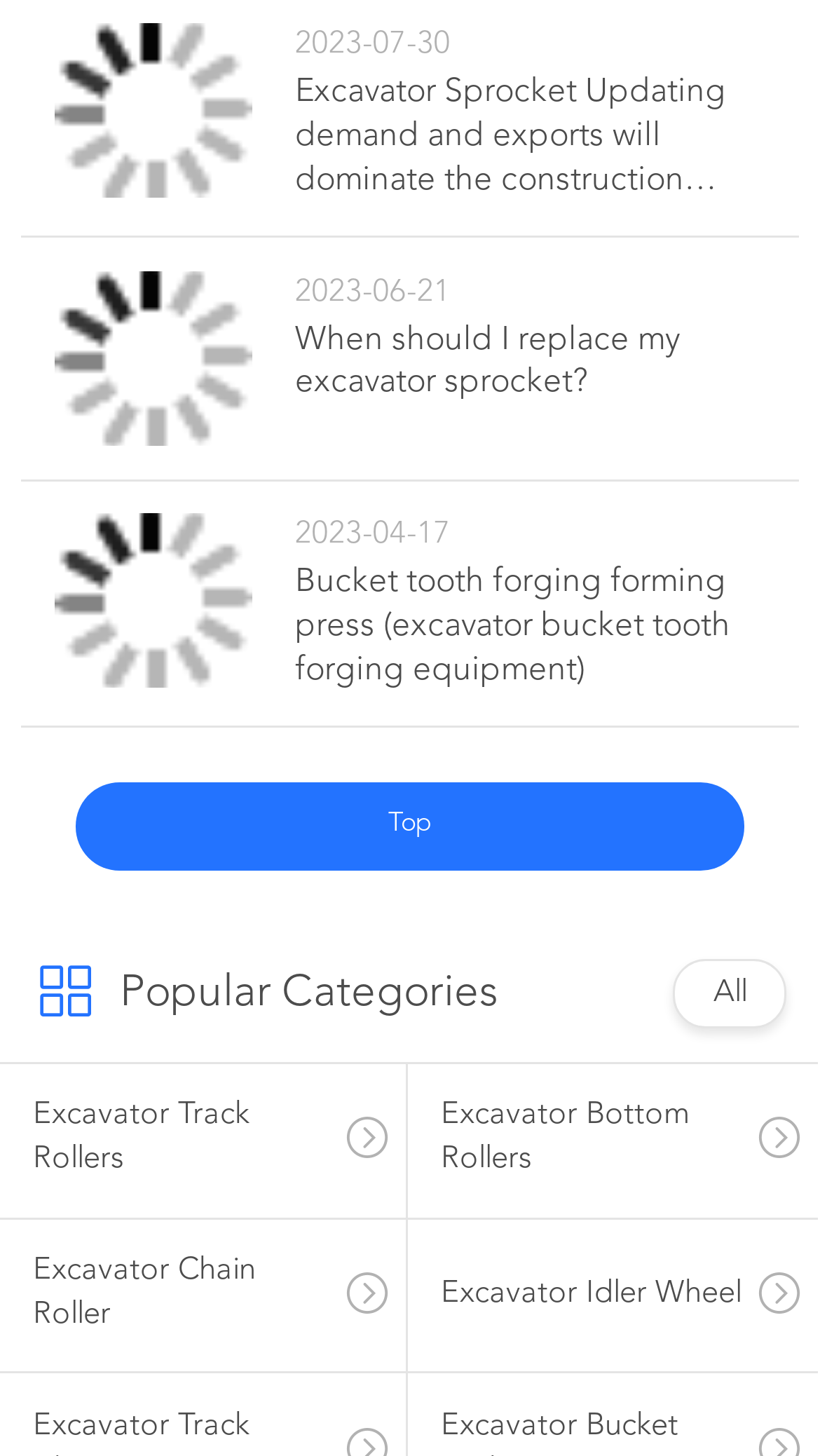How many articles are listed on the webpage?
Look at the image and provide a detailed response to the question.

There are three articles listed on the webpage: 'Excavator Sprocket Updating demand and exports will dominate the construction machinery industry, laying the foundation and moving upwards', 'When should I replace my excavator sprocket?', and 'Bucket tooth forging forming press (excavator bucket tooth forging equipment)'.